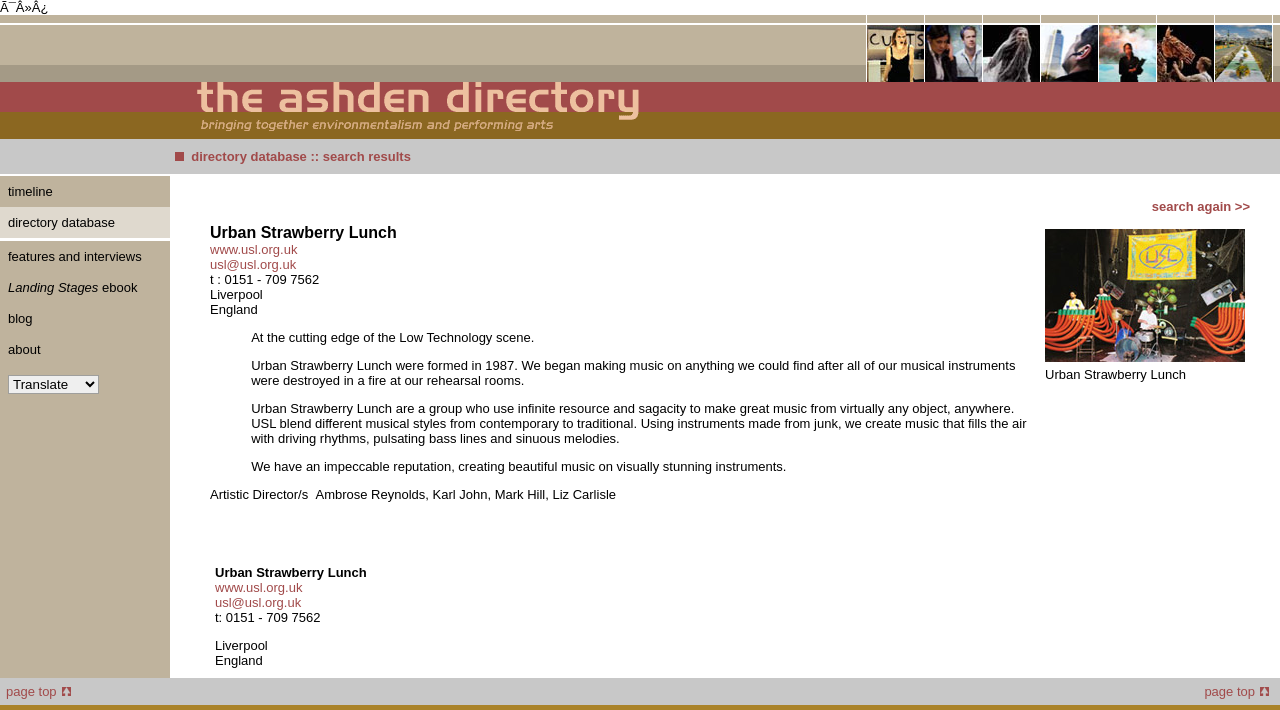Please answer the following question using a single word or phrase: 
How many tables are there on this webpage?

4